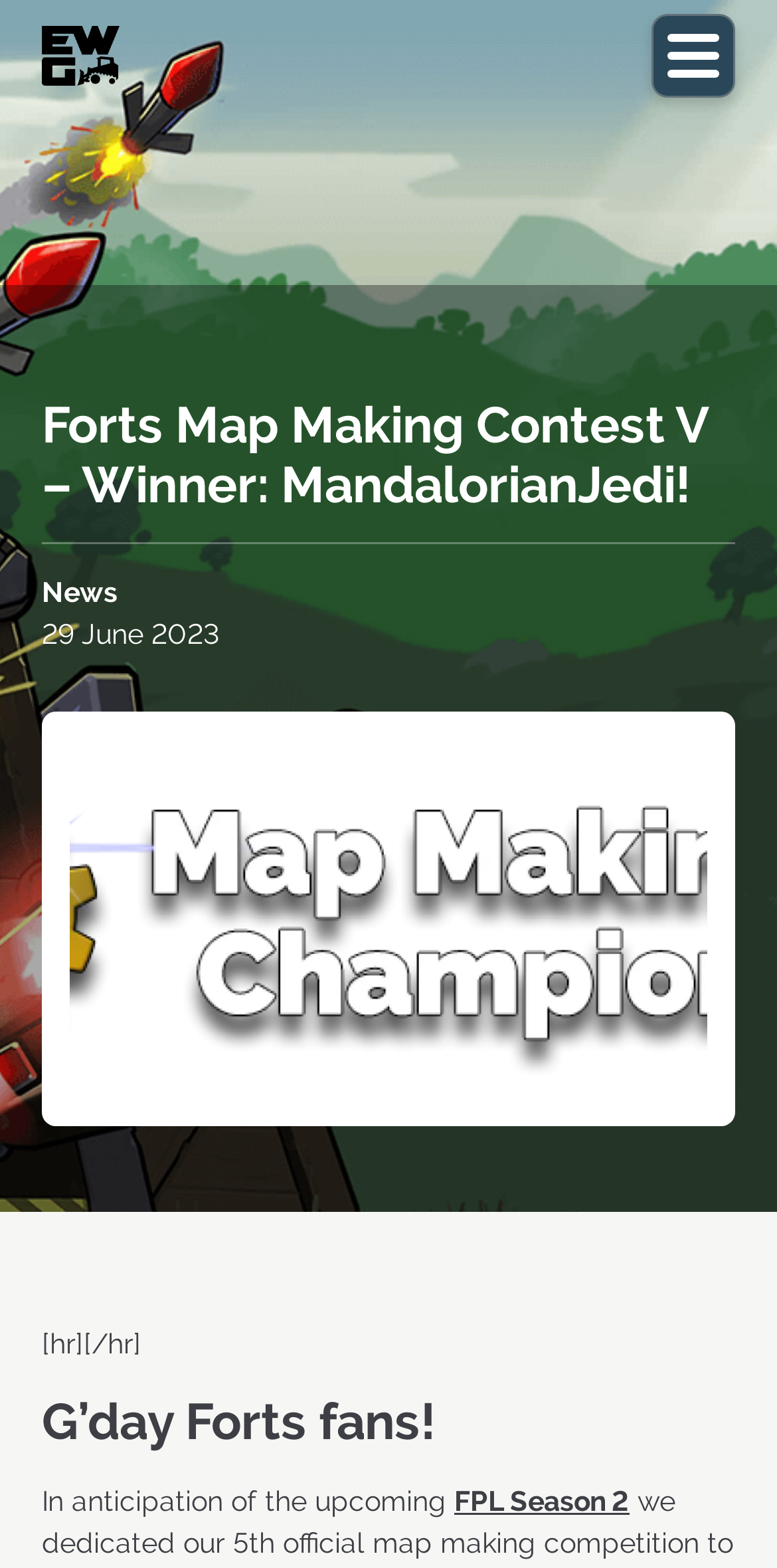Generate a detailed explanation of the webpage's features and information.

The webpage is about the Forts Map Making Contest V, with the winner being MandalorianJedi. At the top left corner, there is a link to "EarthWork Games" accompanied by an image with the same name. On the top right corner, there is a button with no text. 

Below the top elements, there is a heading that displays the title of the contest. Underneath the title, there are two lines of text, with "News" on the left and "29 June 2023" on the right. 

Further down, there is a horizontal line, followed by another heading that greets "Forts fans". The main content of the webpage starts here, discussing the upcoming FPL Season 2 and its relation to the map making contest. The text "FPL Season 2" is a clickable link.